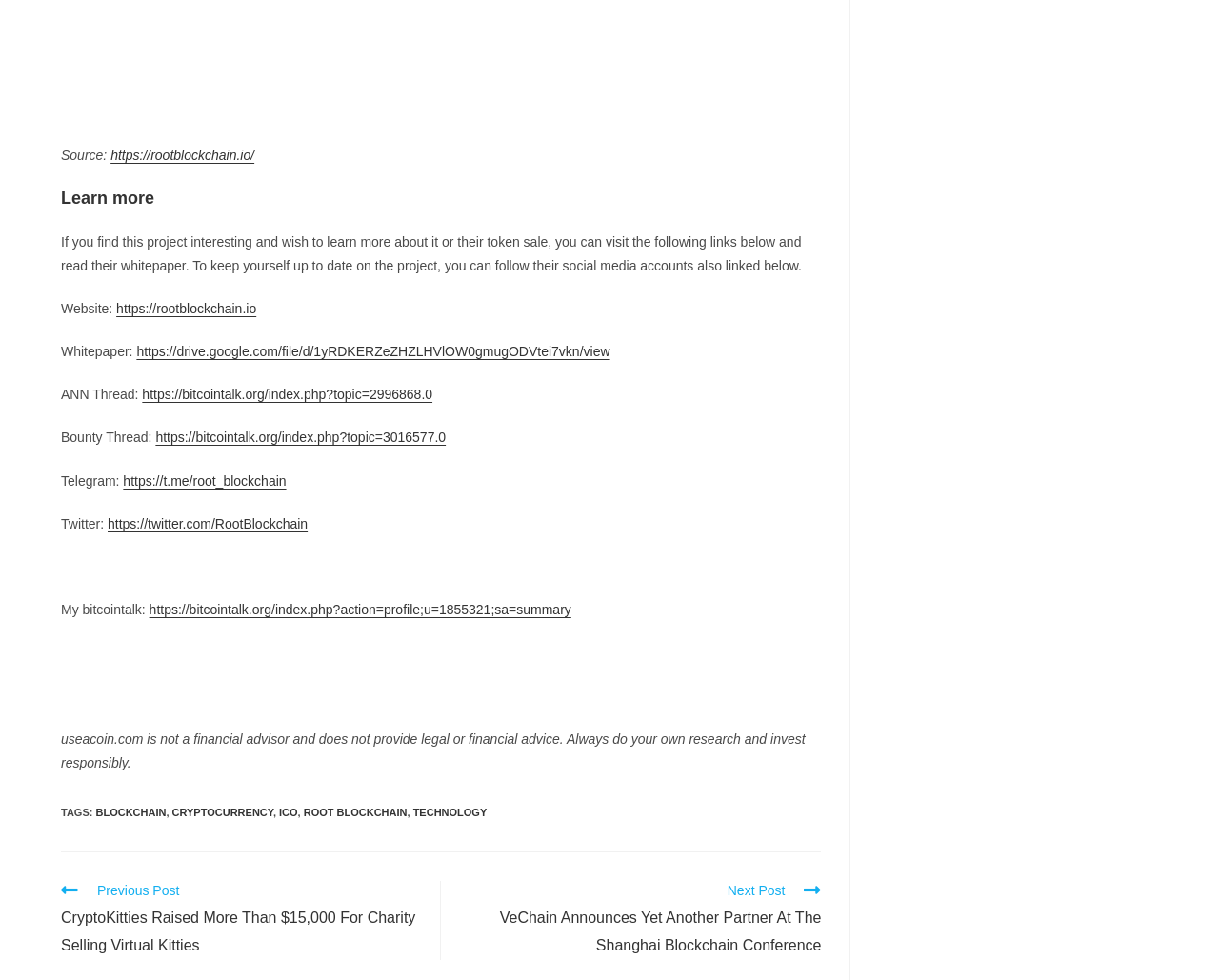Please determine the bounding box coordinates of the element's region to click in order to carry out the following instruction: "Read more articles". The coordinates should be four float numbers between 0 and 1, i.e., [left, top, right, bottom].

[0.05, 0.869, 0.674, 0.979]